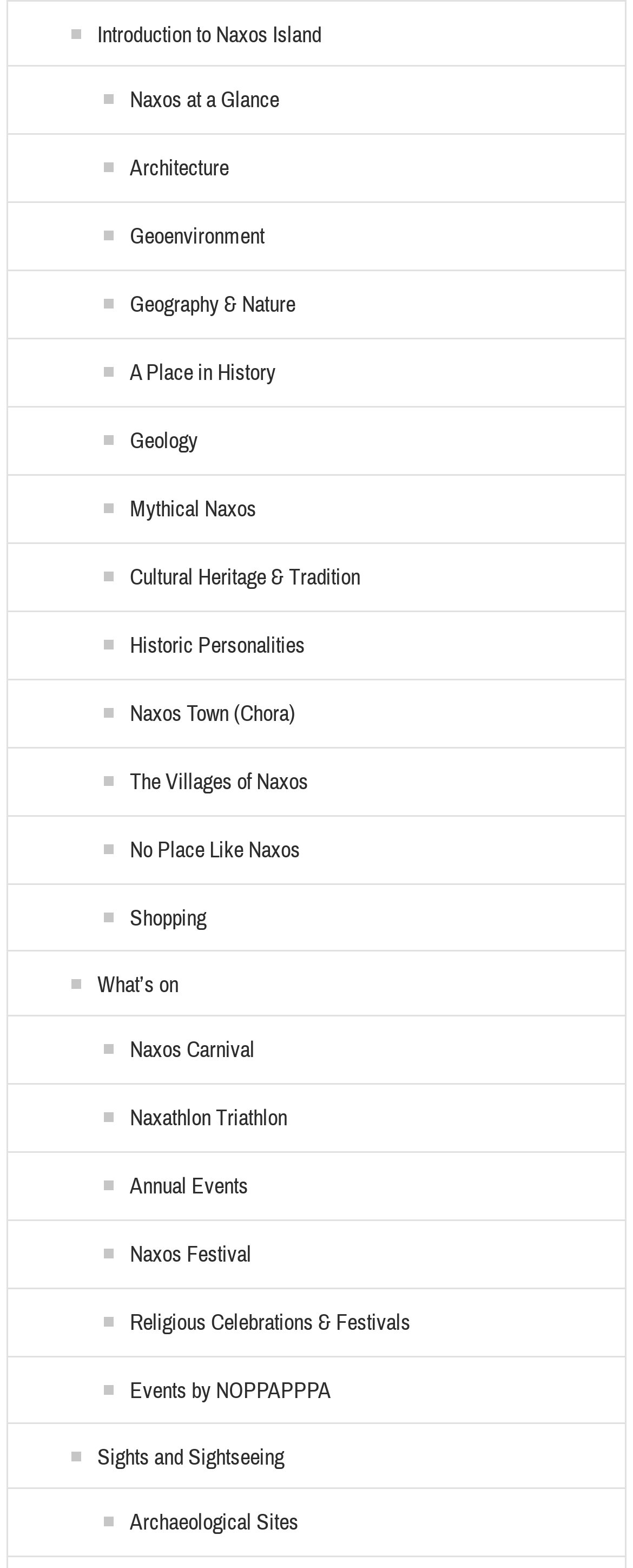Kindly determine the bounding box coordinates for the area that needs to be clicked to execute this instruction: "Check what's on in Naxos".

[0.043, 0.62, 0.282, 0.638]